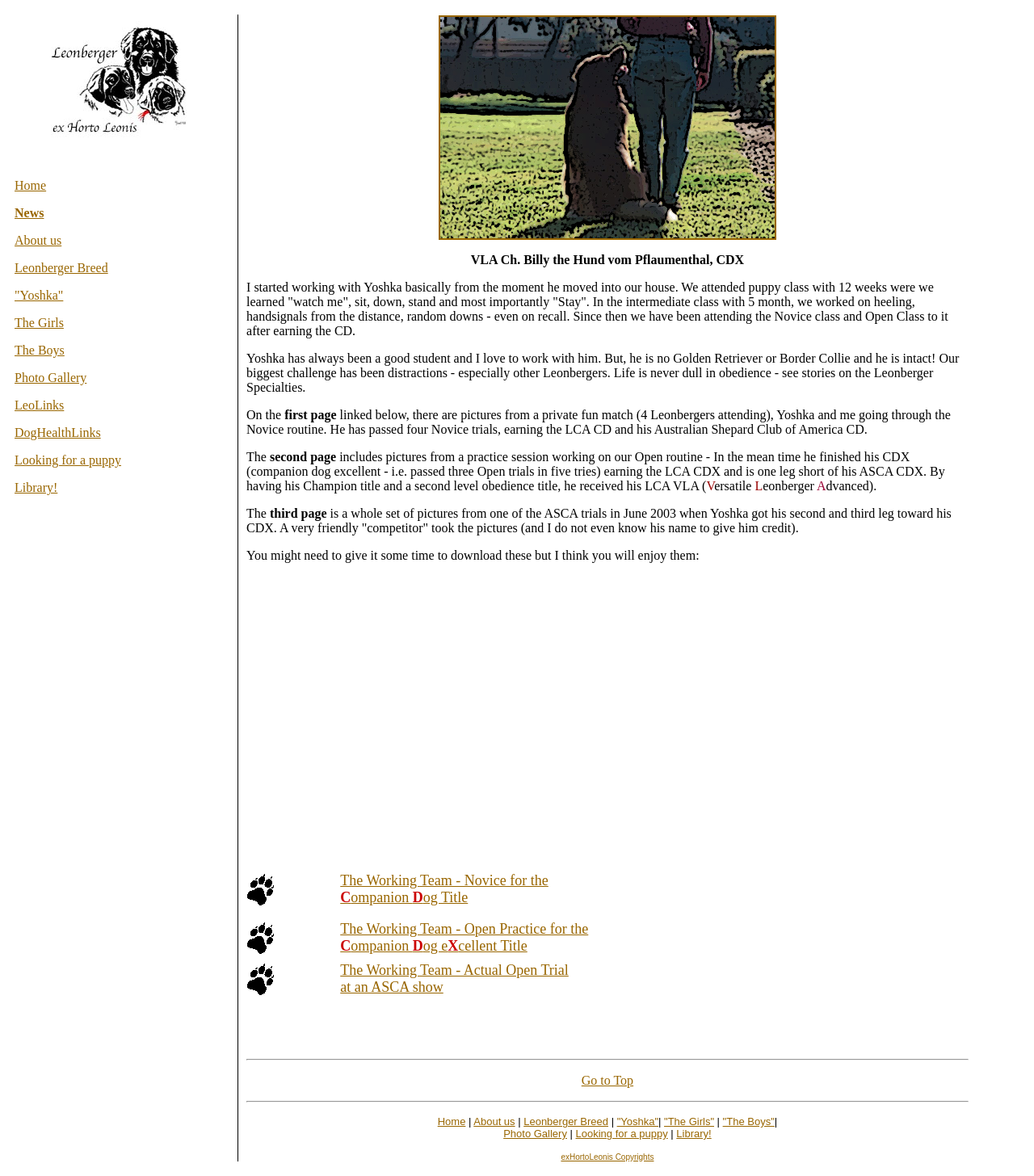Provide a brief response in the form of a single word or phrase:
How many images are on the page?

5